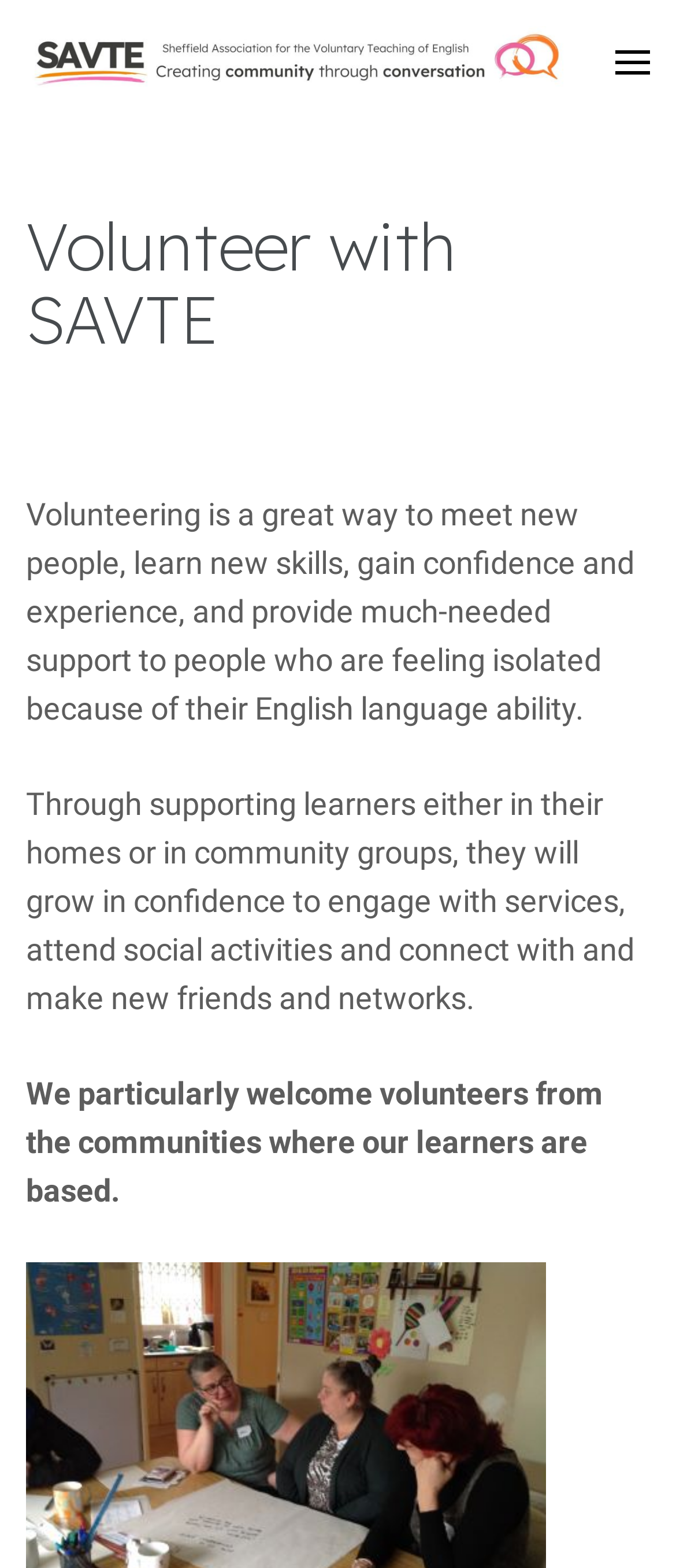What is the organization's name?
Carefully examine the image and provide a detailed answer to the question.

The organization's name is SAVTE, which is mentioned in the link and image at the top of the webpage, and also in the heading 'Volunteer with SAVTE'.